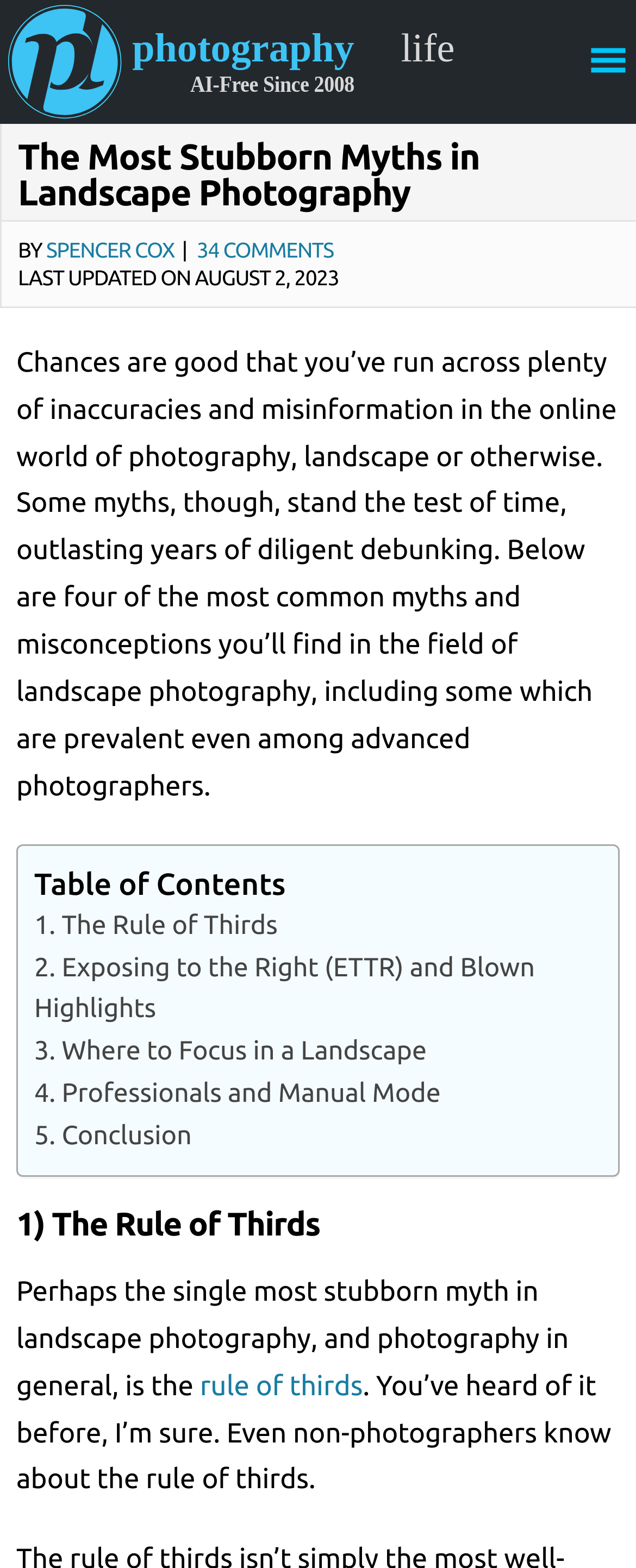What is the last updated date of the article?
From the details in the image, provide a complete and detailed answer to the question.

The last updated date can be found in the header section of the webpage, where it says 'LAST UPDATED ON August 2, 2023'.